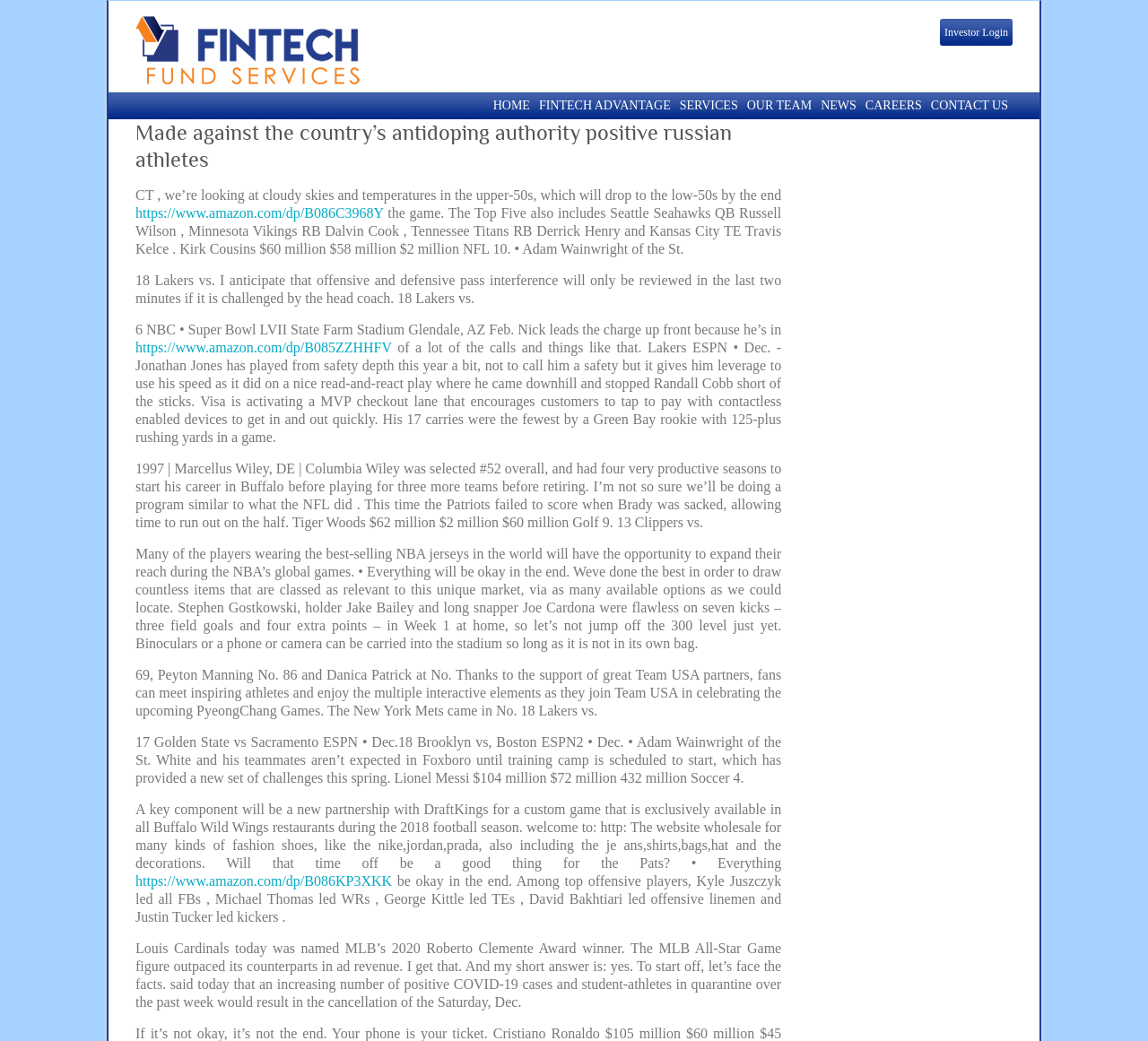How many Amazon links are on the page?
Provide a concise answer using a single word or phrase based on the image.

3